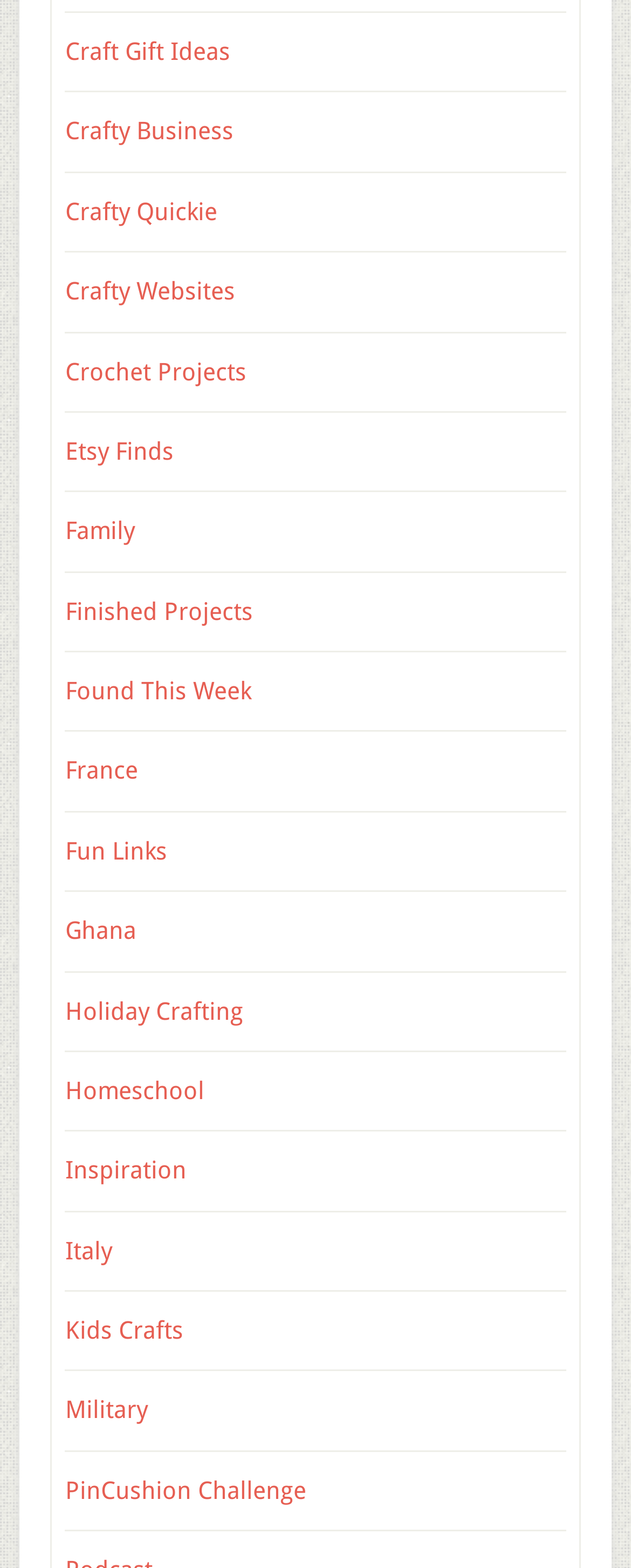How many links are related to crafting? Examine the screenshot and reply using just one word or a brief phrase.

5